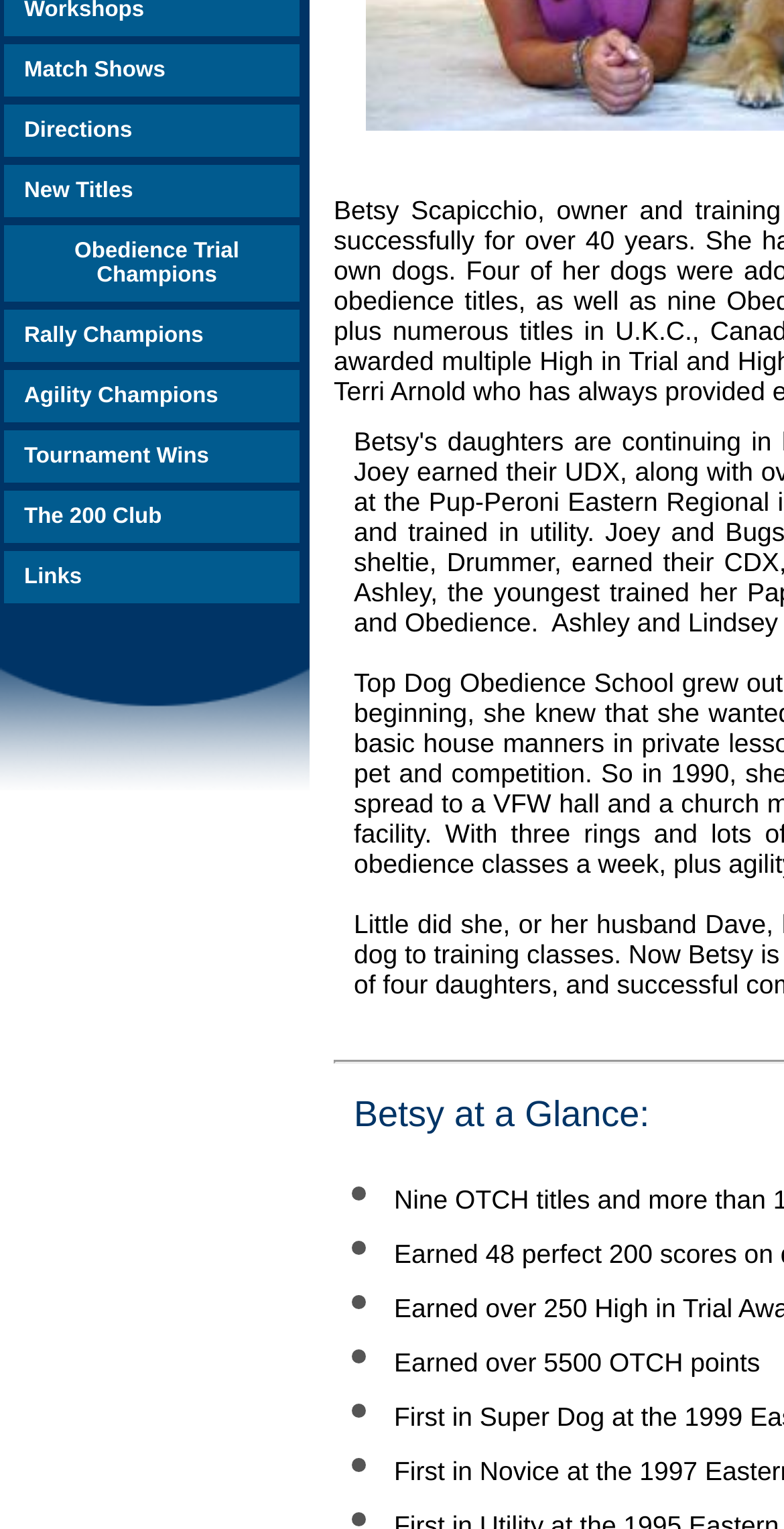Locate the bounding box coordinates of the UI element described by: "New Titles". The bounding box coordinates should consist of four float numbers between 0 and 1, i.e., [left, top, right, bottom].

[0.005, 0.108, 0.382, 0.142]